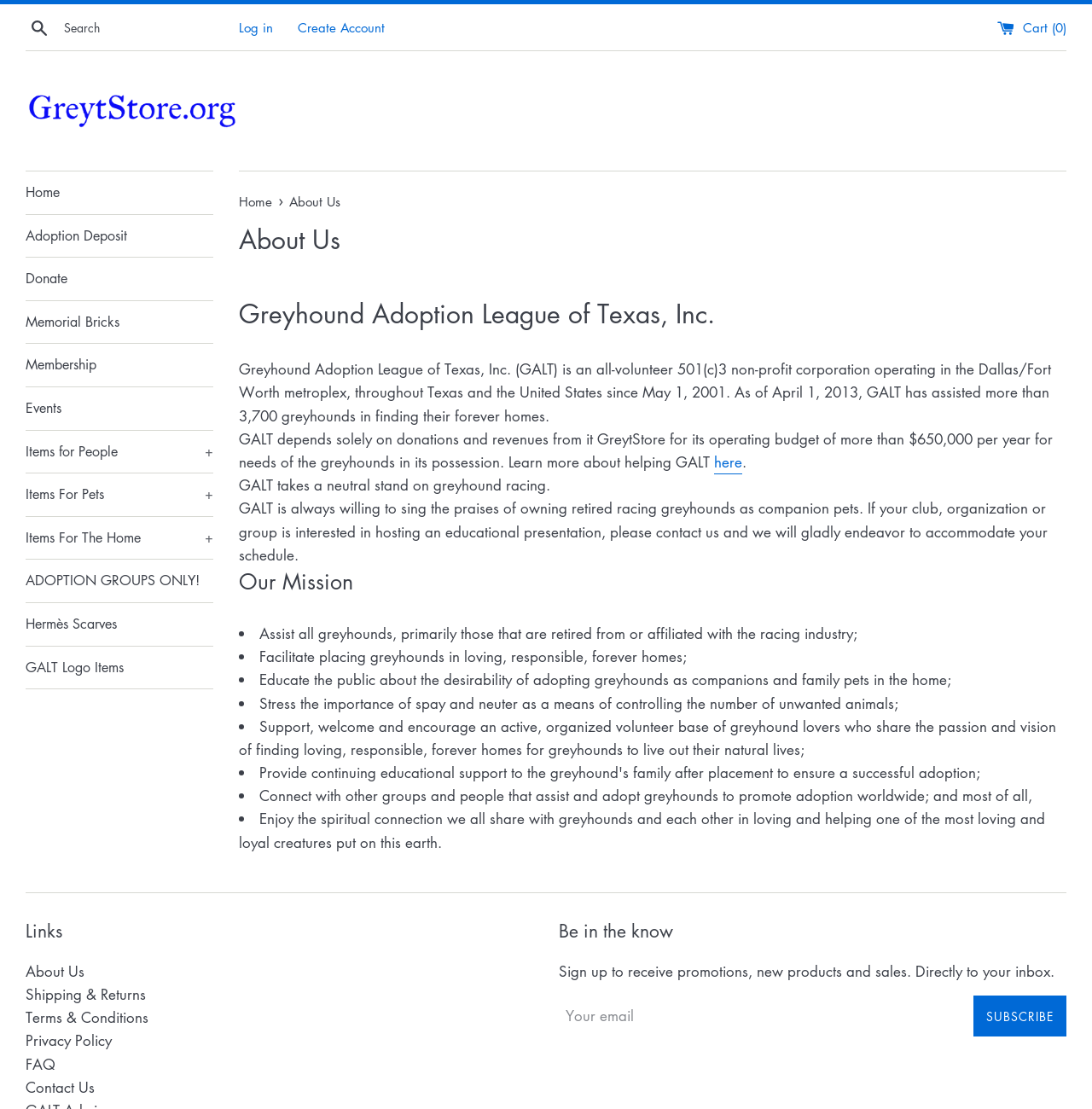Give a one-word or short phrase answer to this question: 
What is the navigation menu located?

Top left